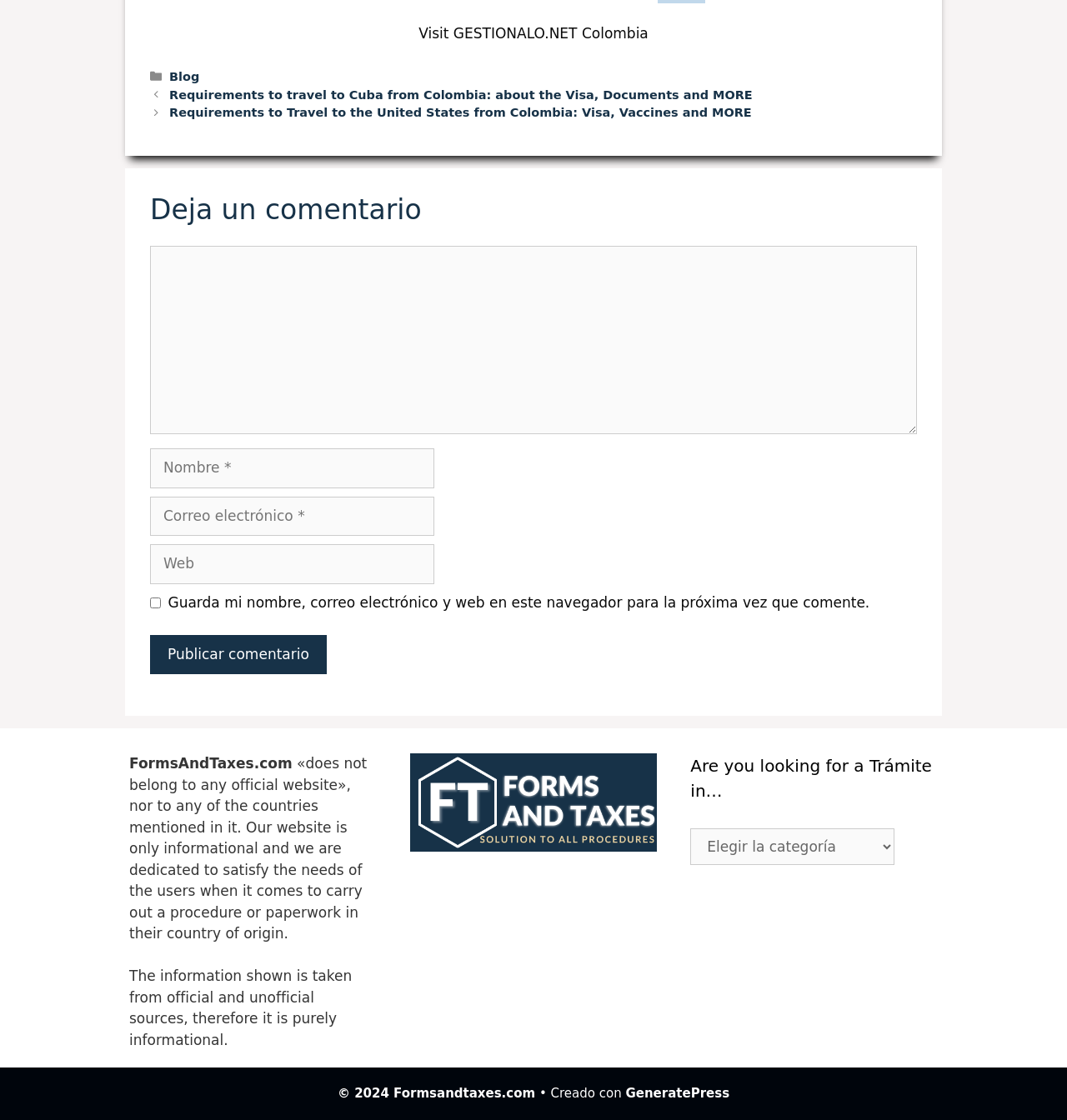Point out the bounding box coordinates of the section to click in order to follow this instruction: "Click on the 'Blog' link".

[0.159, 0.063, 0.187, 0.074]